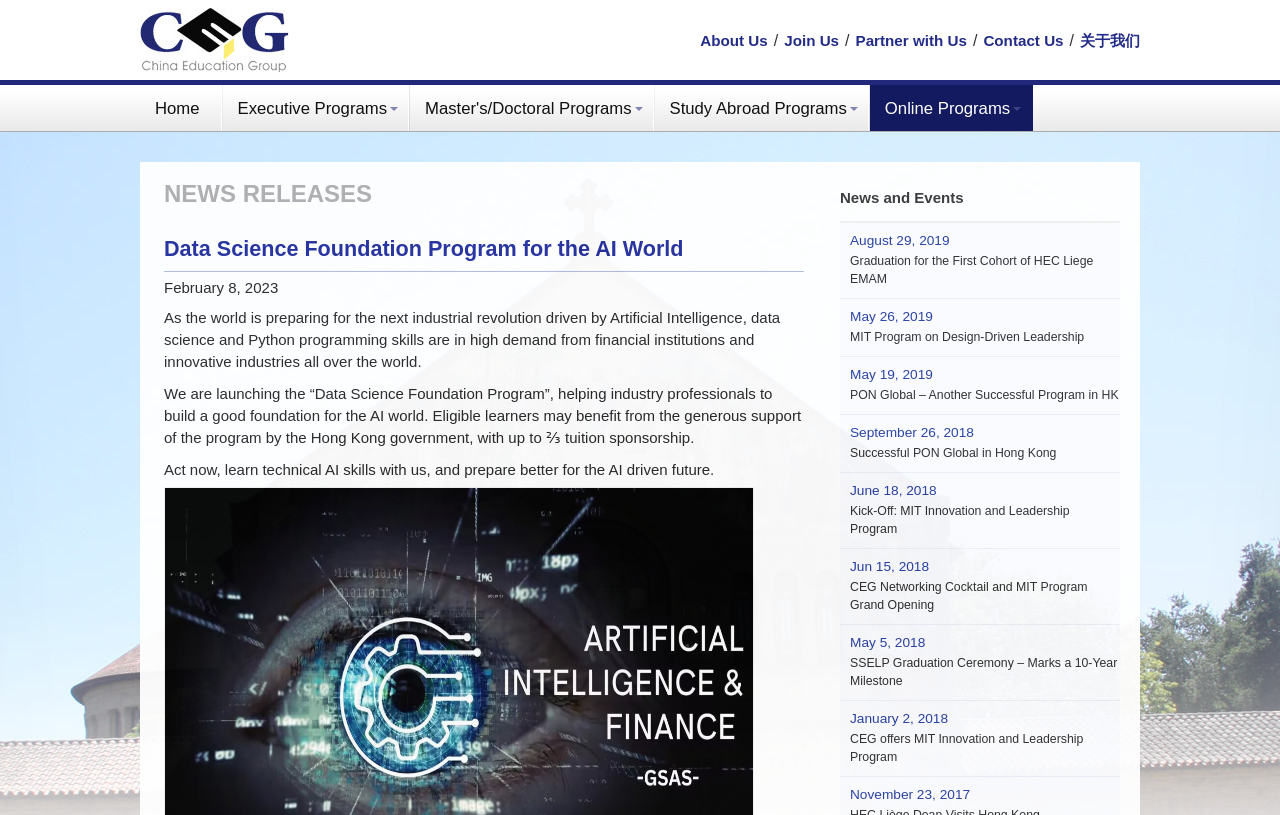Summarize the webpage in an elaborate manner.

The webpage is titled "News and Events" and features a logo at the top left corner. The top navigation bar has several links, including "关于我们" (About Us), "Contact Us", "Partner with Us", "Join Us", and "Home", arranged from right to left. 

Below the navigation bar, there are three horizontal sections. The first section has three links: "Executive Programs", "Study Abroad Programs", and "Online Programs", arranged from left to right.

The second section is a news release area, headed by "NEWS RELEASES" in a larger font. It features a news article titled "Data Science Foundation Program for the AI World" with a publication date of February 8, 2023. The article has three paragraphs of text, describing the program and its benefits.

The third section is a list of news and events, headed by "News and Events" in a smaller font. It features eight links to news articles, each with a publication date, arranged from top to bottom. The articles are titled "August 29, 2019 Graduation for the First Cohort of HEC Liege EMAM", "May 26, 2019 MIT Program on Design-Driven Leadership", and so on.